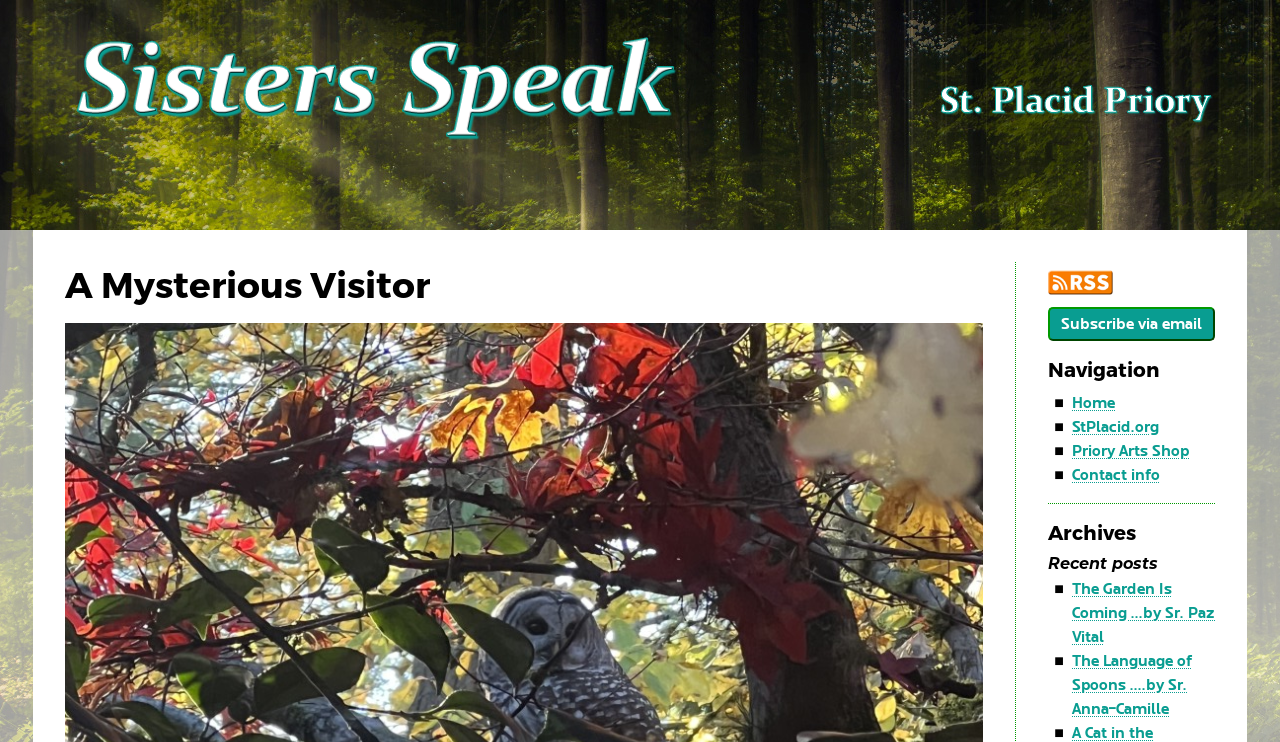Can you find and provide the main heading text of this webpage?

A Mysterious Visitor